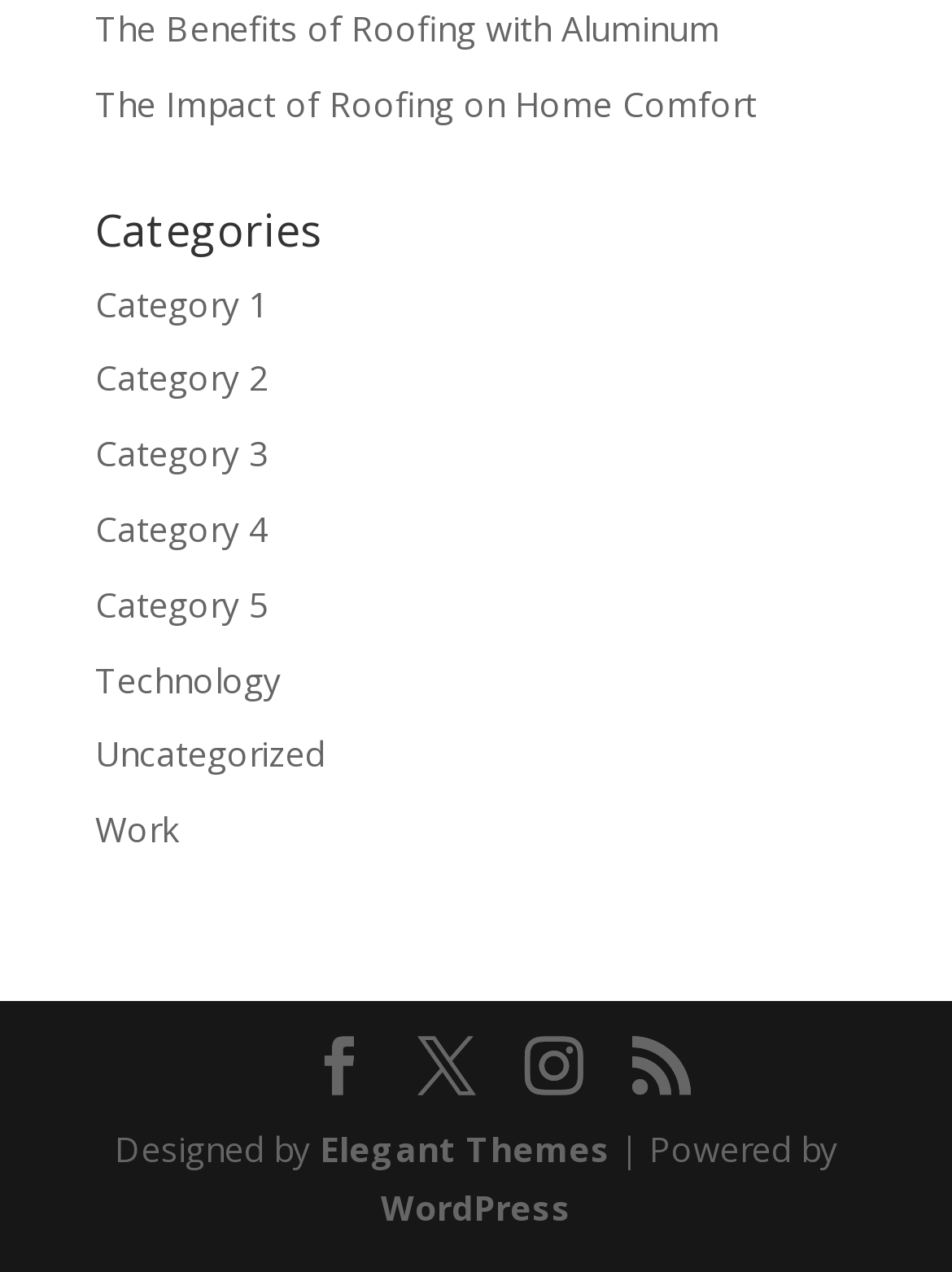Based on the element description X, identify the bounding box of the UI element in the given webpage screenshot. The coordinates should be in the format (top-left x, top-left y, bottom-right x, bottom-right y) and must be between 0 and 1.

[0.438, 0.816, 0.5, 0.863]